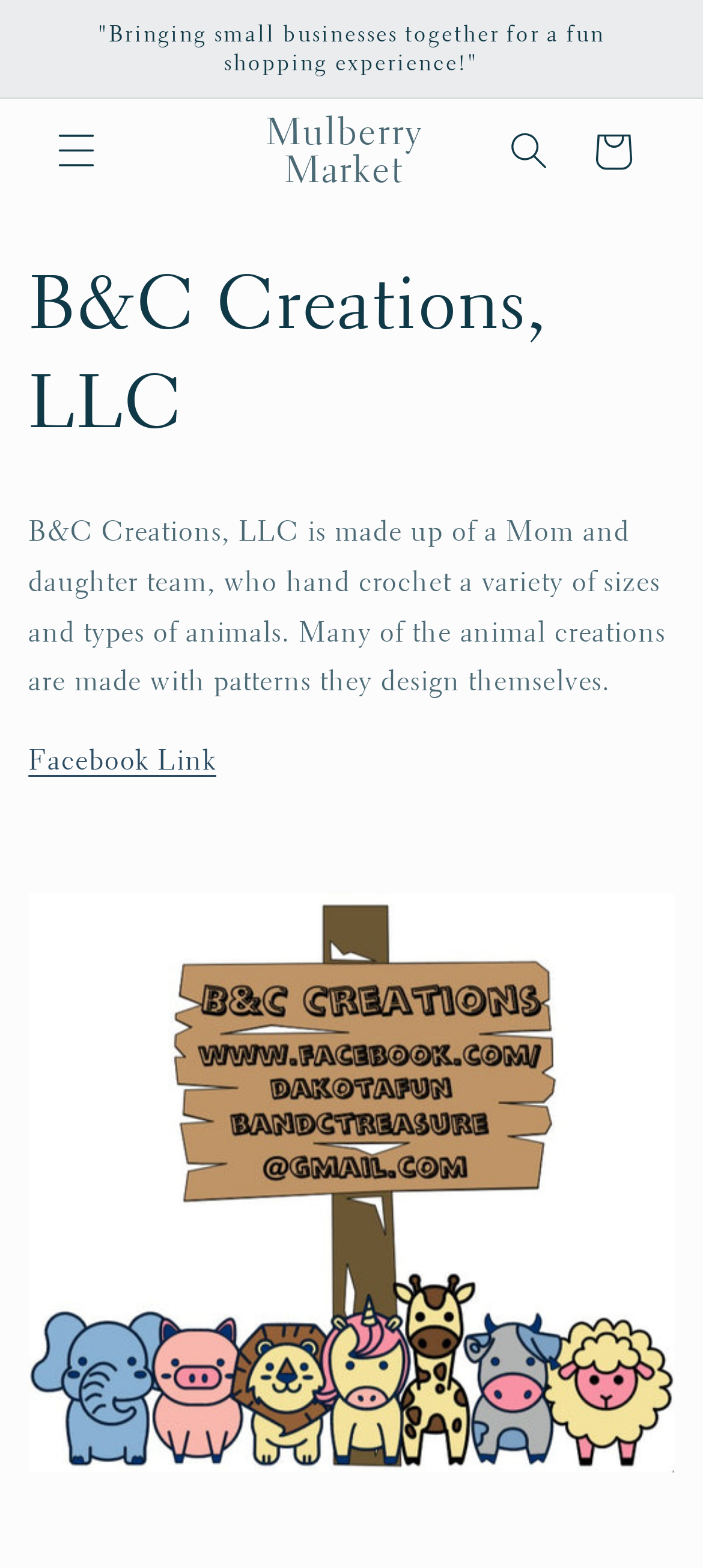What is the purpose of the website?
Based on the image, respond with a single word or phrase.

Selling handmade animals